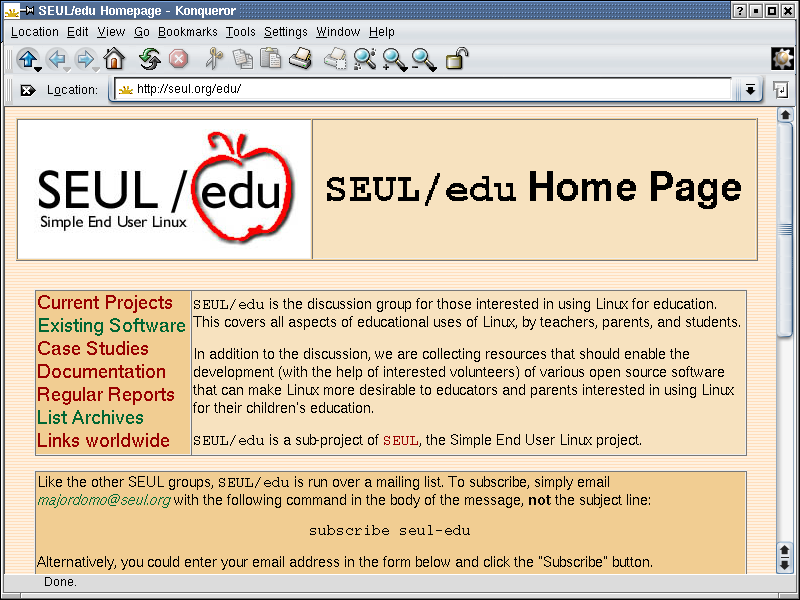Can you give a comprehensive explanation to the question given the content of the image?
What is the focus of the project?

The project's focus is on educational technology, as symbolized by the playful apple icon in the logo, which is a common symbol associated with education and technology.